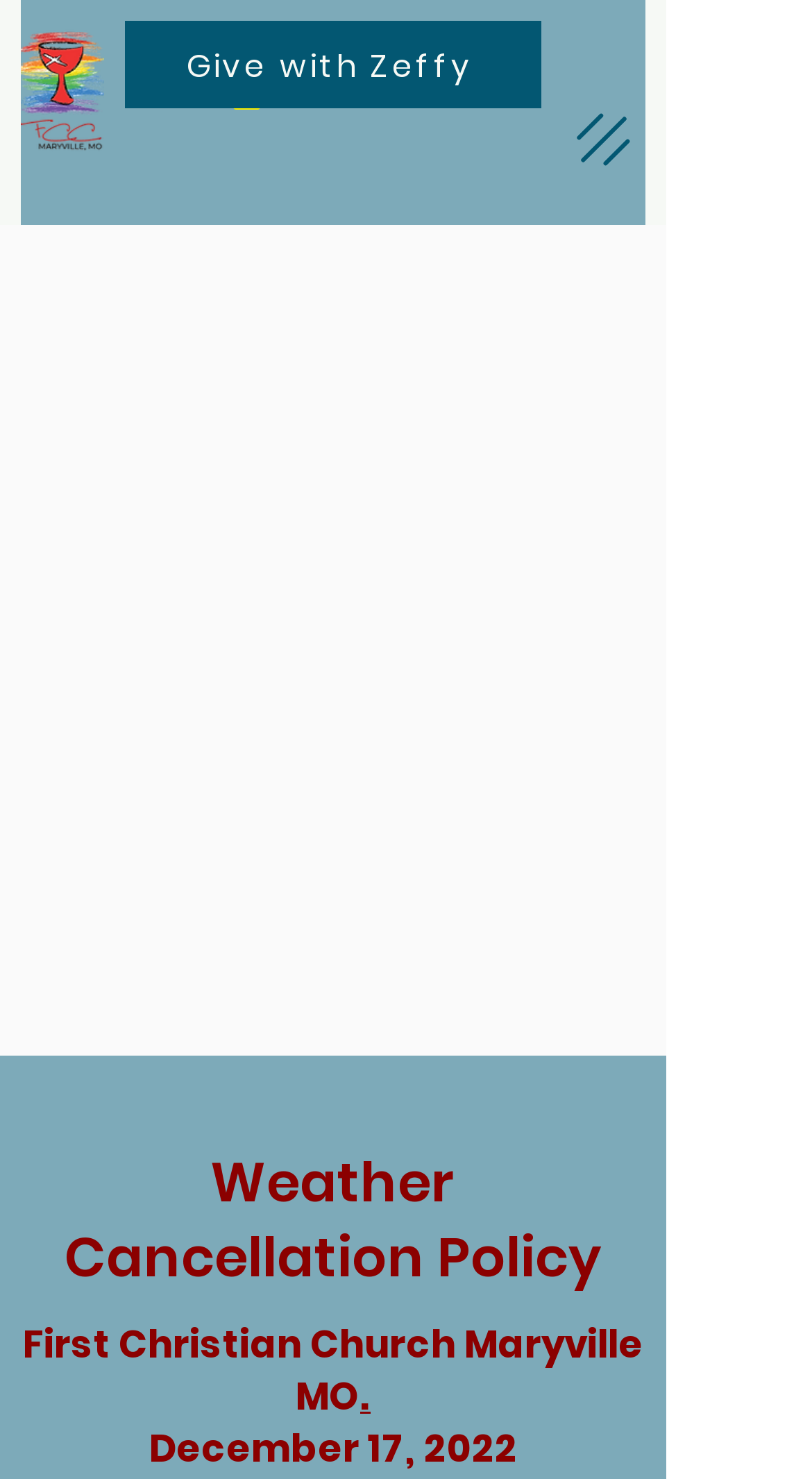Summarize the webpage with a detailed and informative caption.

The webpage is about the Weather Cancellation Policy of First Christian Church Maryville MO. At the top left corner, there is a logo image of the church with a red chalice. To the right of the logo, there is a navigation menu button. Above the main content, there are two links, one with the text "Give with Zeffy" and another without any text.

The main content is divided into two sections. The first section has a heading that reads "Weather Cancellation Policy". The second section has a heading that reads "First Christian Church Maryville MO. December 17, 2022", which is located below the first section. Within the second section, there is a link with a single period as its text, positioned at the bottom right corner of the section.

Overall, the webpage has a simple layout with a focus on presenting the weather cancellation policy and some basic information about the church.